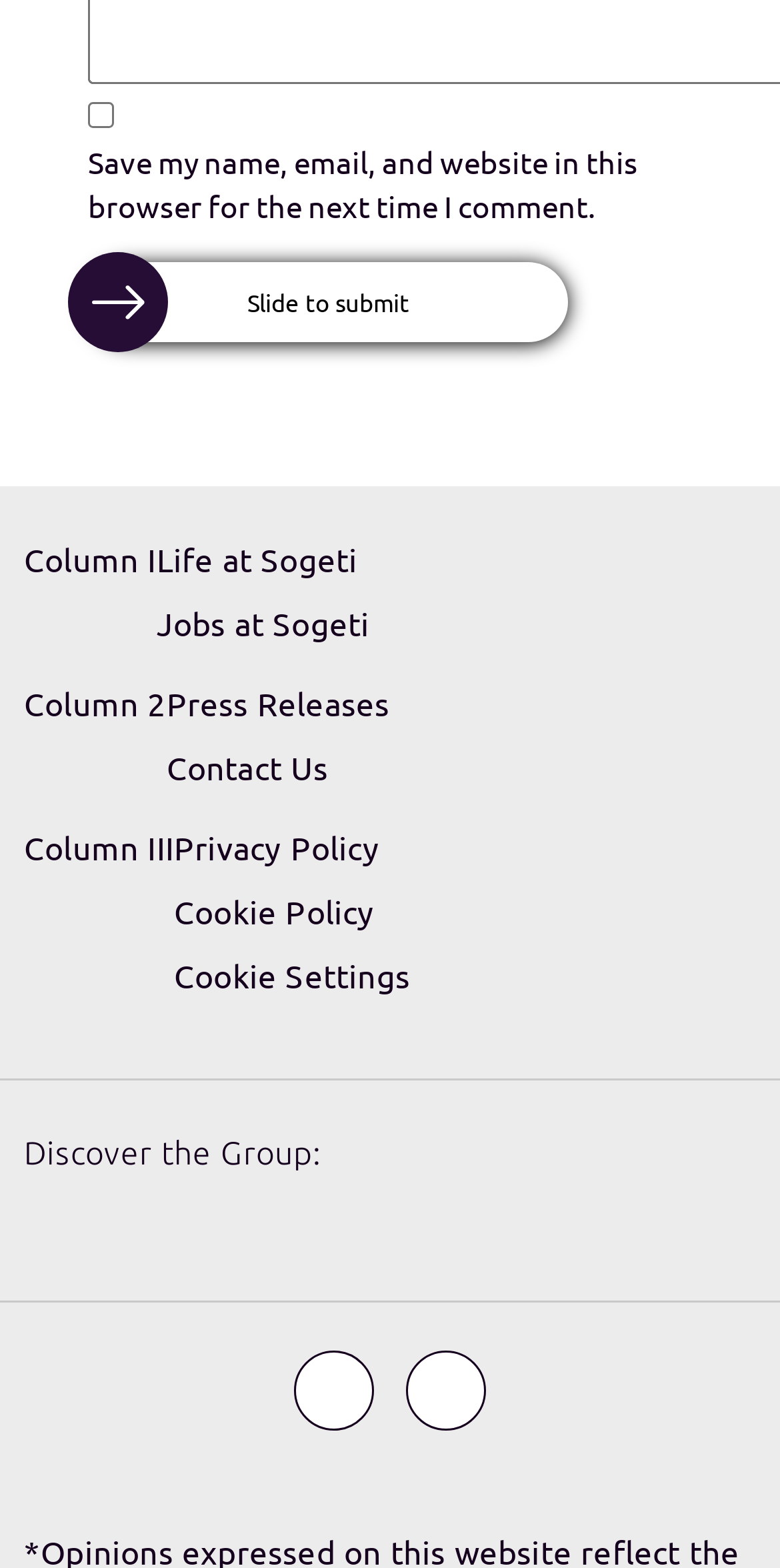Answer the question with a single word or phrase: 
What is the purpose of the checkbox?

Save user data